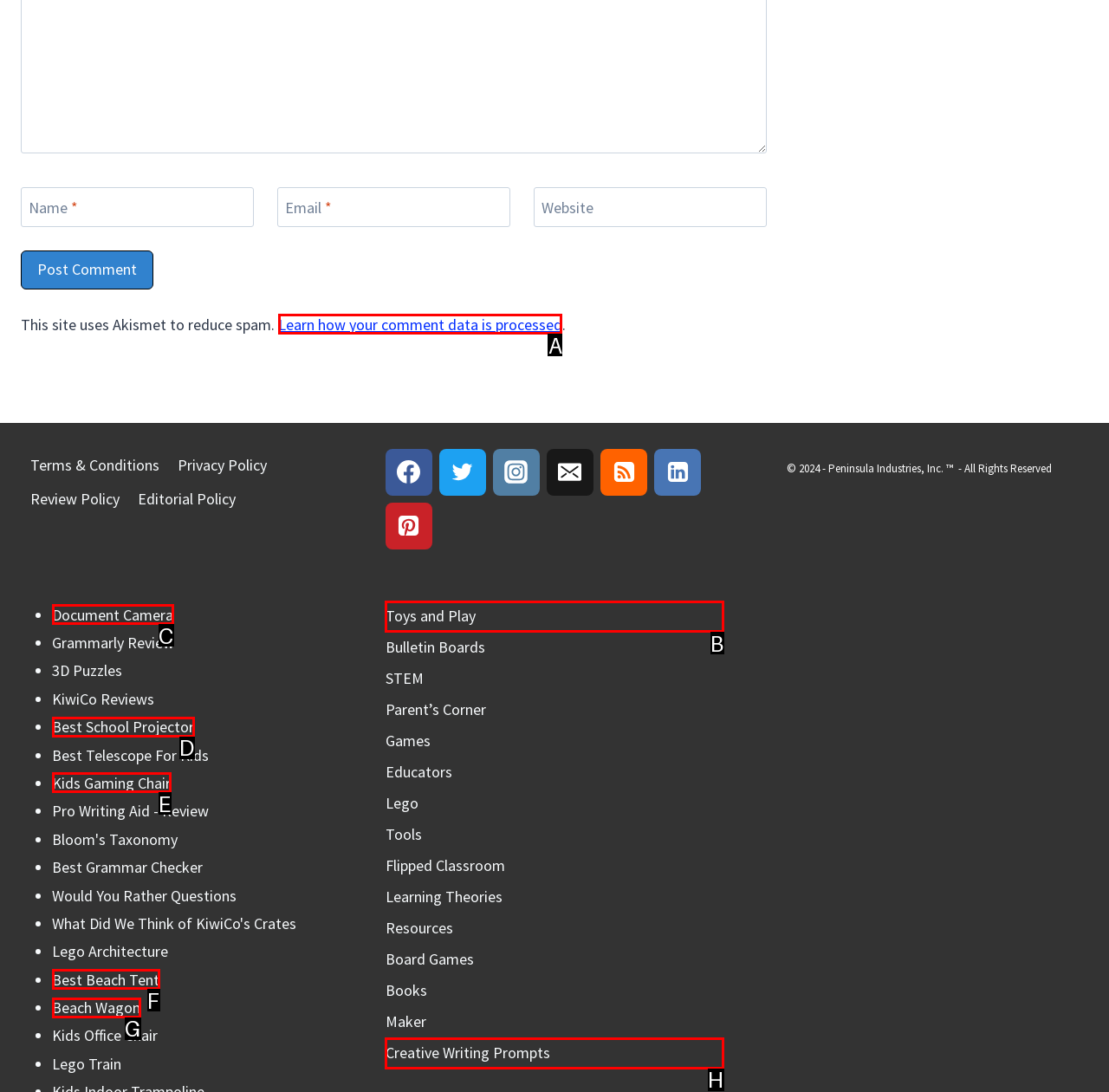For the given instruction: Learn how your comment data is processed, determine which boxed UI element should be clicked. Answer with the letter of the corresponding option directly.

A